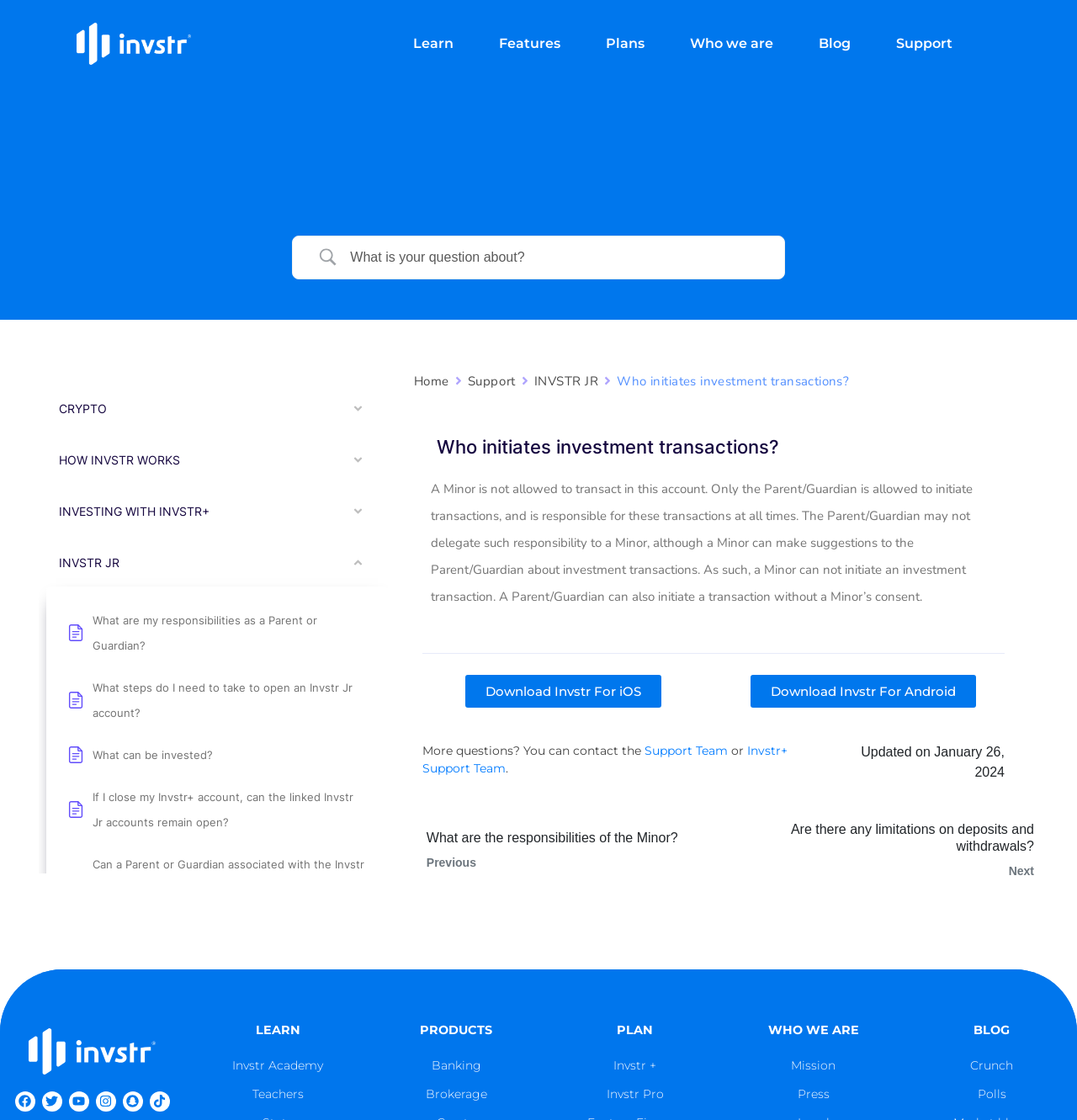Locate the bounding box coordinates of the item that should be clicked to fulfill the instruction: "Learn more about Invstr Academy".

[0.179, 0.943, 0.337, 0.959]